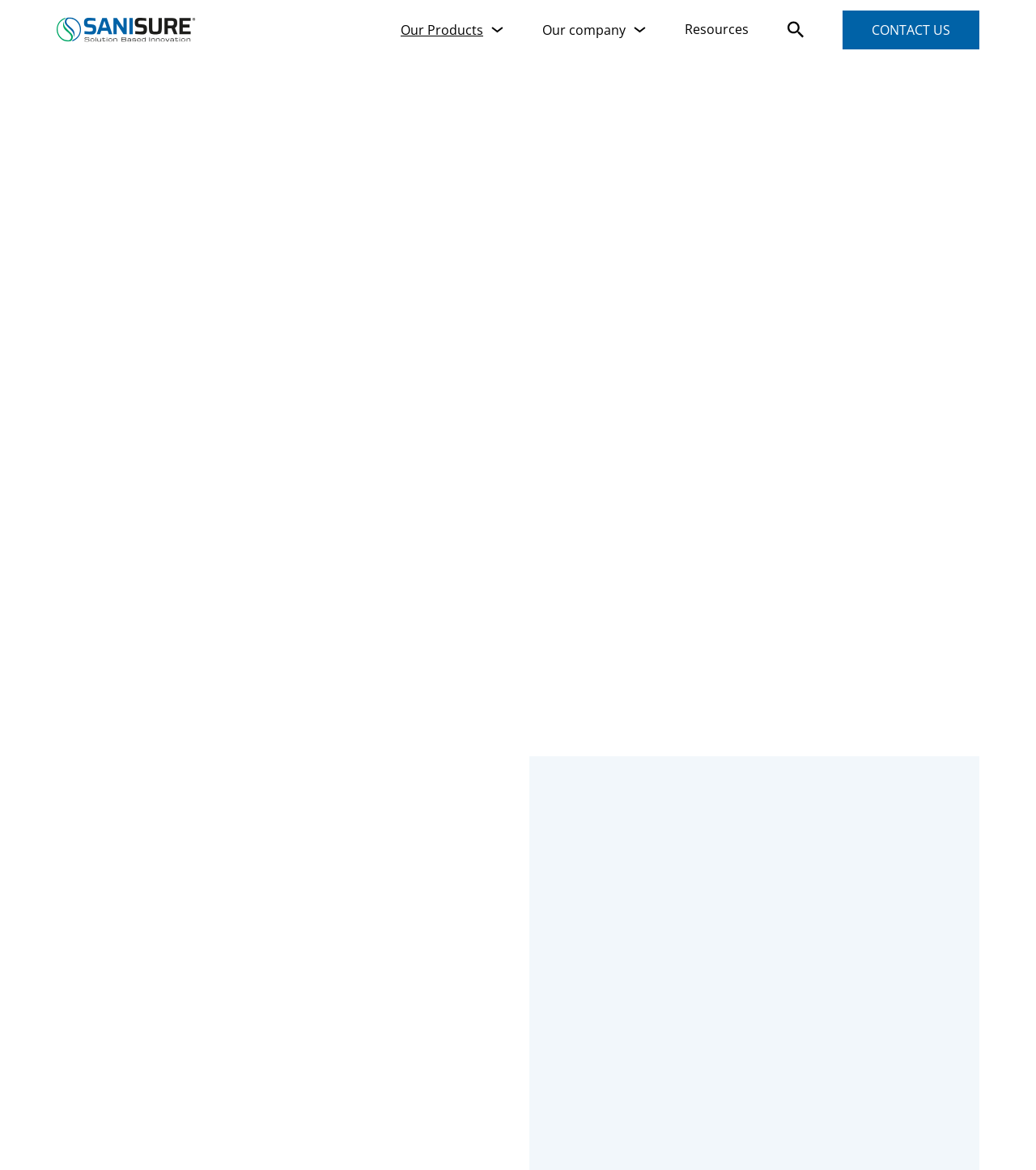What is the purpose of the Cap2V8 Closure Systems?
Refer to the screenshot and deliver a thorough answer to the question presented.

The purpose of the Cap2V8 Closure Systems is for aseptic transfer, storage, and sampling, which can be found in the heading 'Aseptic transfer, storage, and sampling' below the figure.